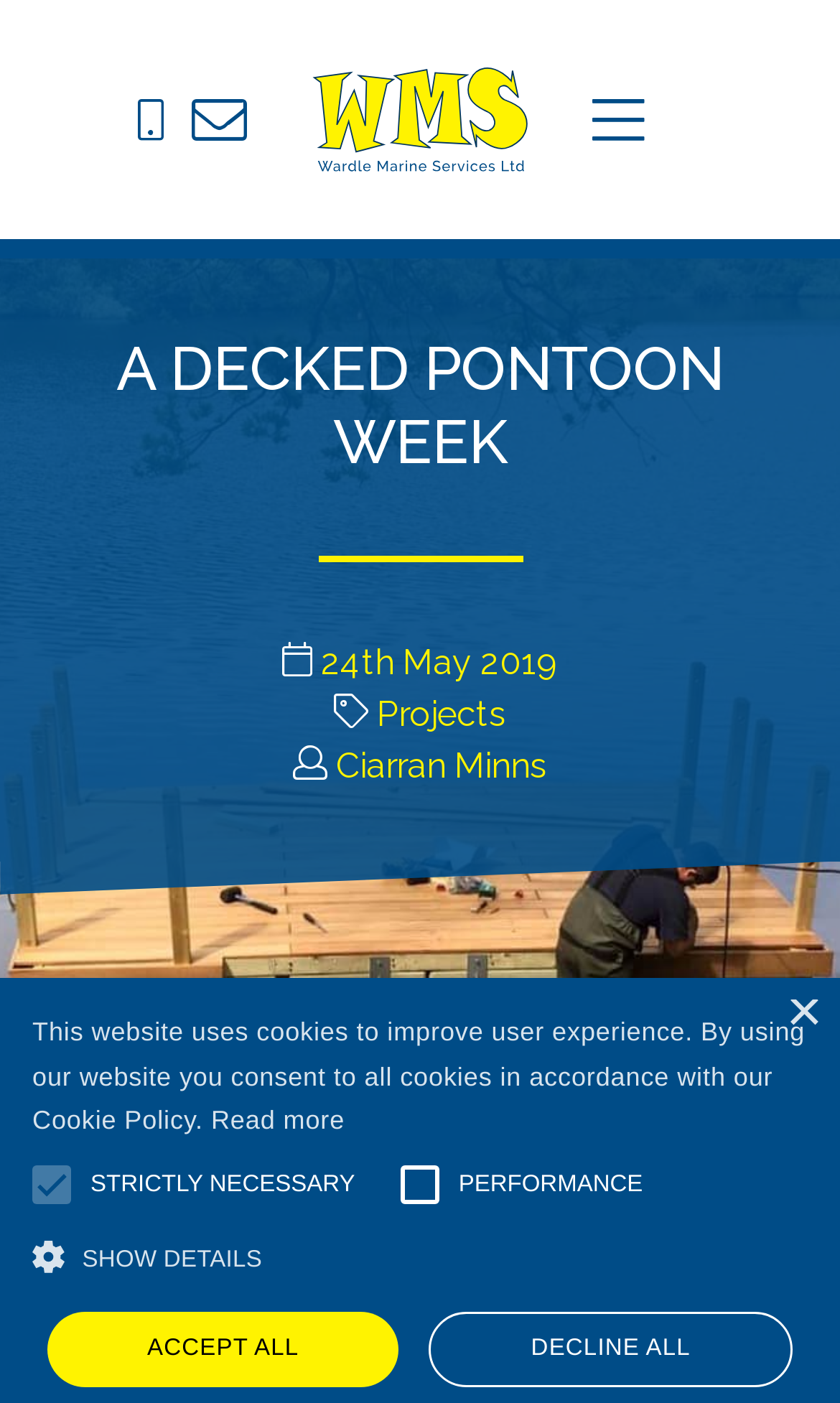Summarize the webpage in an elaborate manner.

The webpage is about Wardle Marine Services, with a focus on a specific news article titled "A Decked Pontoon Week". At the top left corner, there is a logo of Wardle Marine Services LTD, which is also a link. Next to it, there is a close menu button. 

Below the logo, there is a navigation menu with links to different sections of the website, including Pontoons, Drive on Docks, Jetties, Marine Equipment, News, and Contact. 

On the right side of the navigation menu, there is a secondary navigation menu with social media links, represented by icons. 

The main content of the webpage is the news article "A Decked Pontoon Week", which has a heading and a separator line below it. The article is dated 24th May 2019 and is categorized under "Projects" by Ciarran Minns. 

At the bottom of the webpage, there is a notification about the website's cookie policy, with a link to read more. Below the notification, there are checkboxes to select the types of cookies to accept, with accompanying images. 

There are also three buttons at the bottom: "SHOW DETAILS", "ACCEPT ALL", and "DECLINE ALL", which are related to the cookie policy.